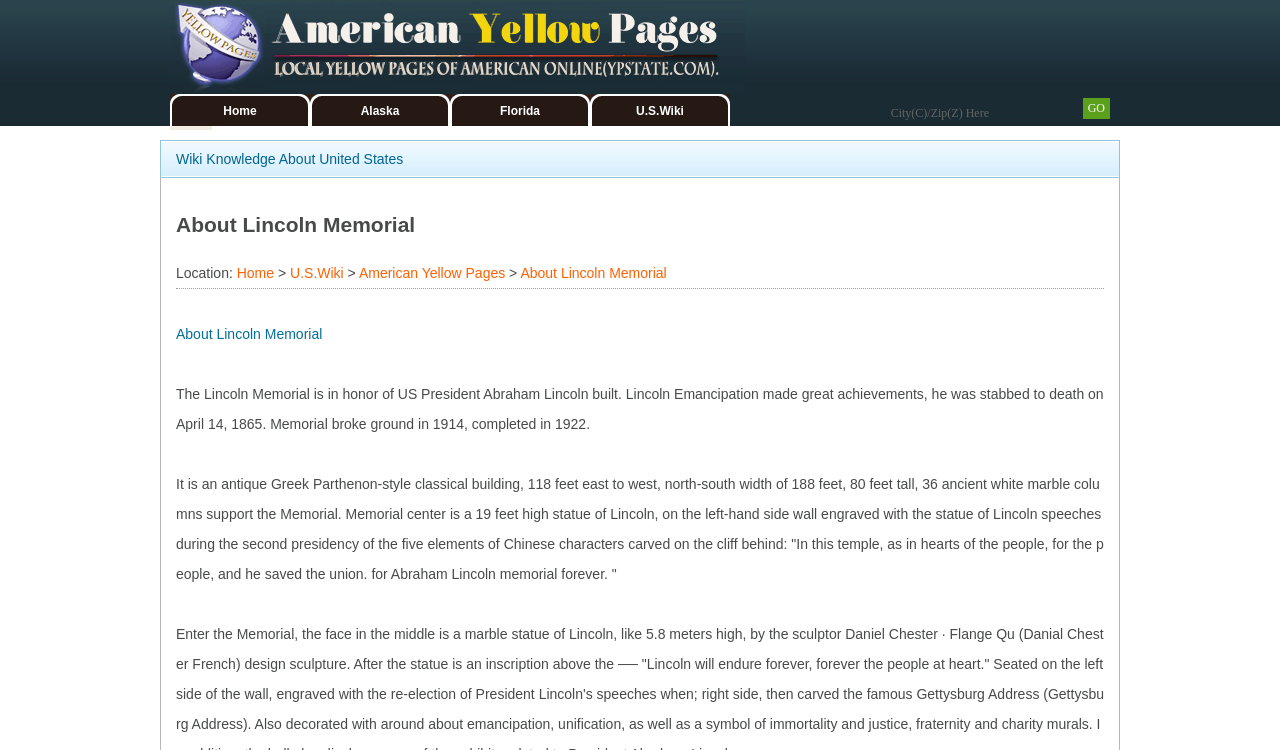Identify the coordinates of the bounding box for the element that must be clicked to accomplish the instruction: "Search for a city or zip".

[0.696, 0.131, 0.838, 0.171]